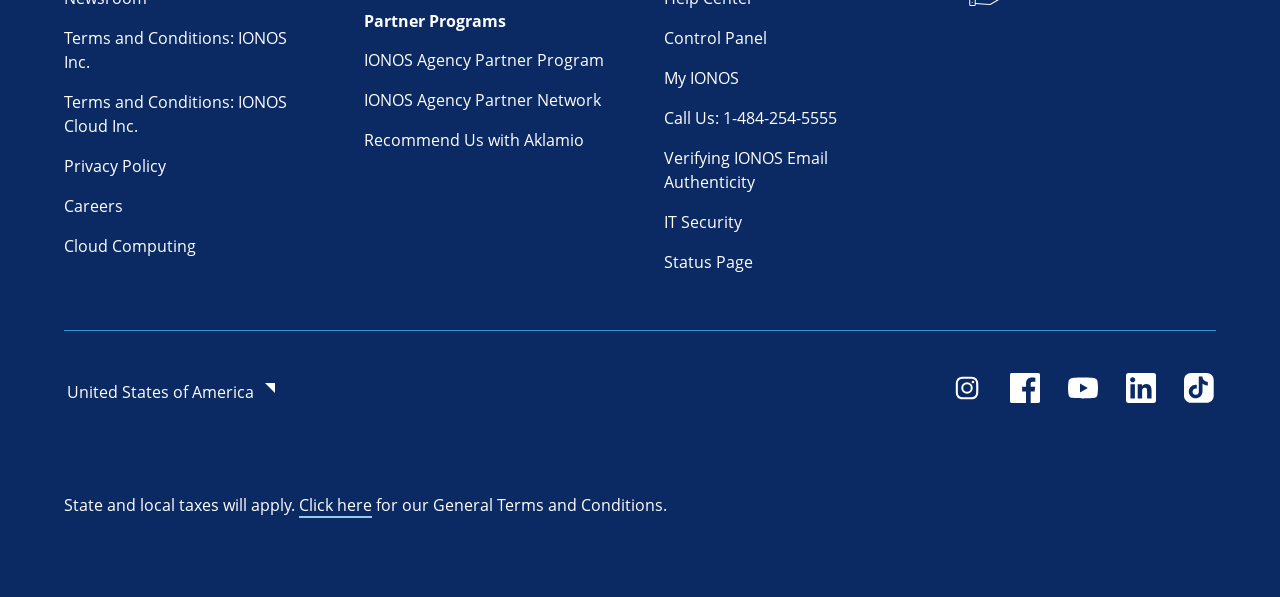Pinpoint the bounding box coordinates of the area that must be clicked to complete this instruction: "Access Control Panel".

[0.519, 0.045, 0.599, 0.082]